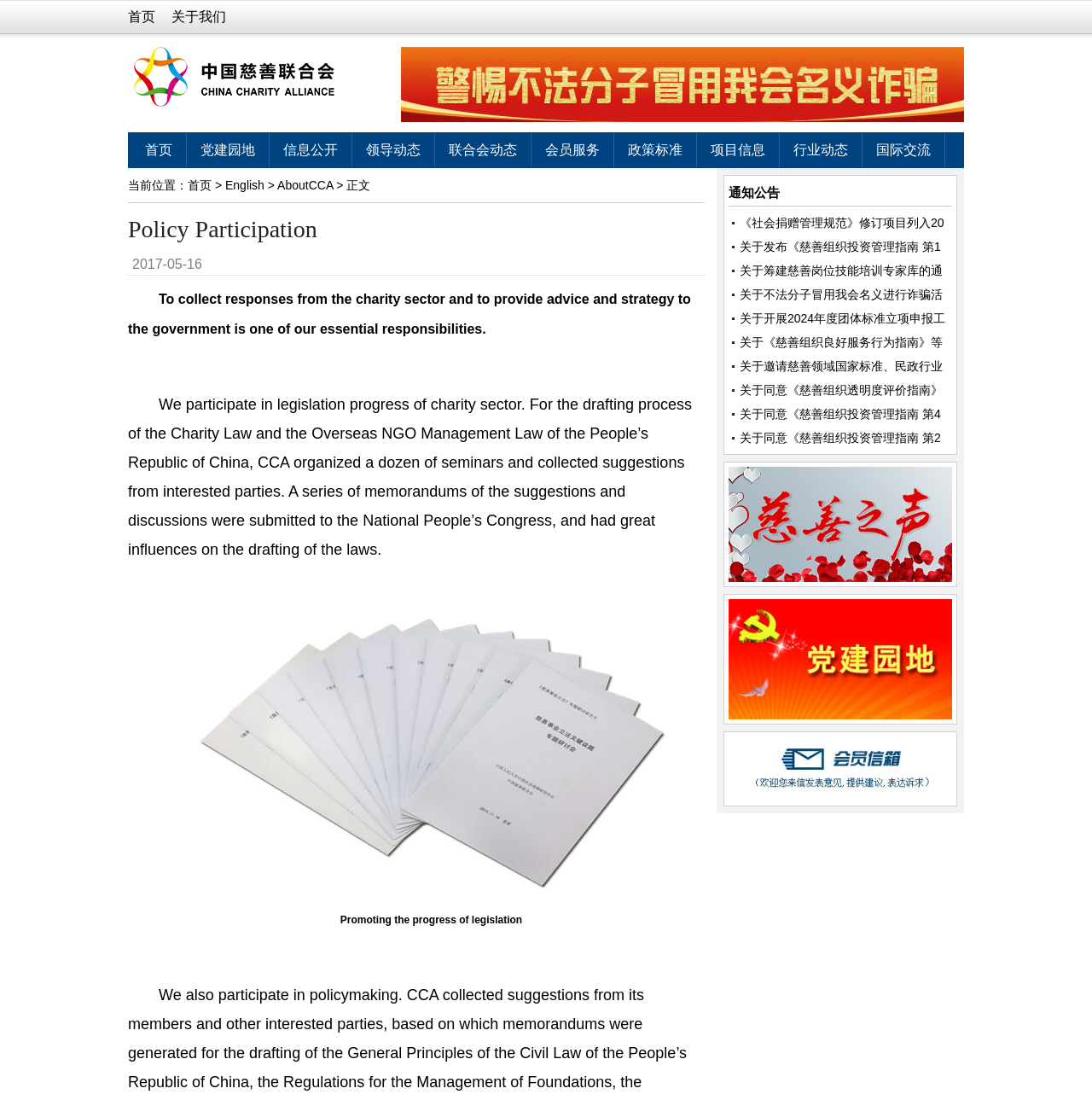Please reply to the following question with a single word or a short phrase:
How many images are on the page?

3